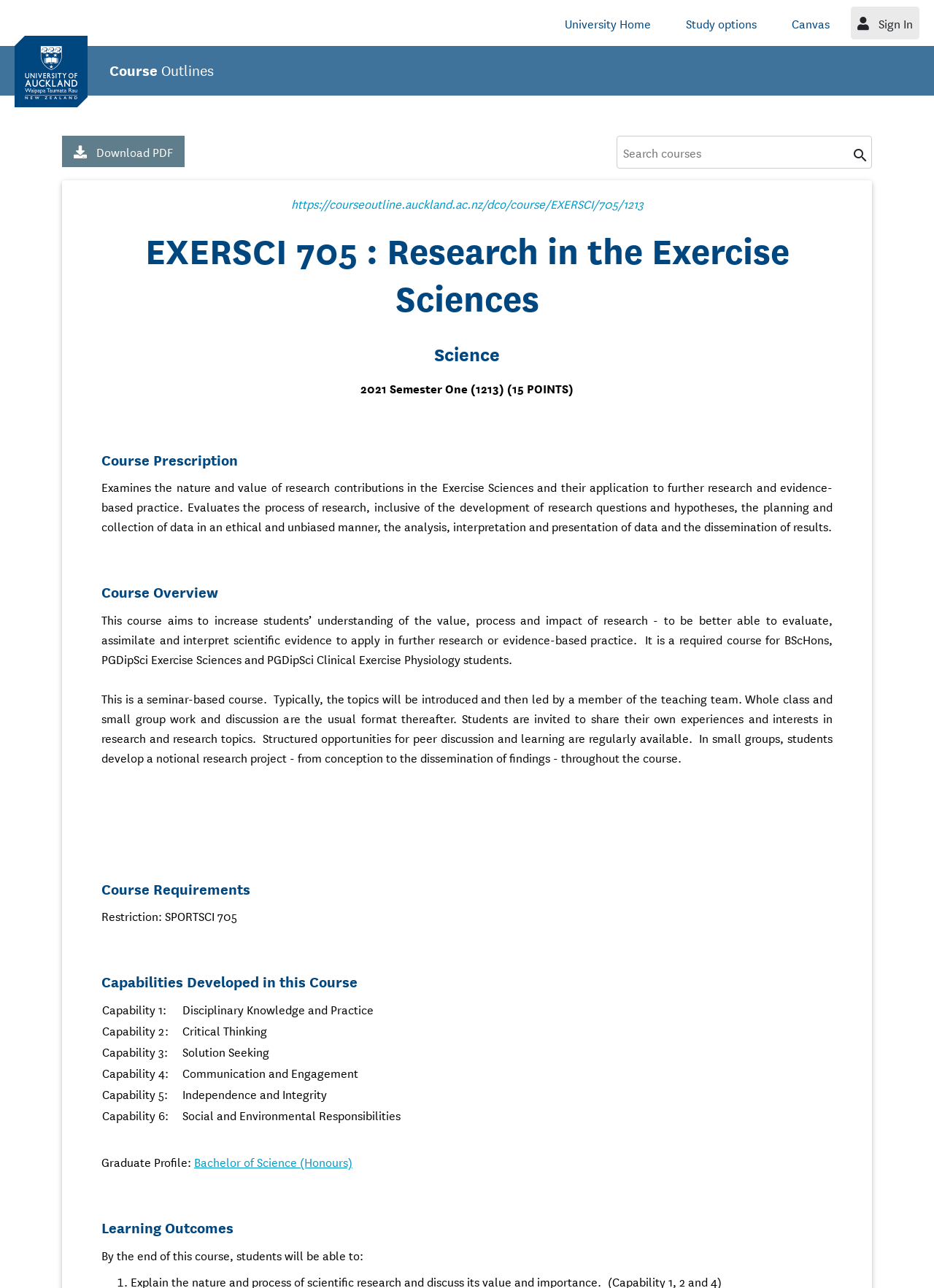What is the format of the course?
Using the information from the image, provide a comprehensive answer to the question.

The format of the course can be found in the 'Course Overview' section, which states that the course is a seminar-based course, typically involving whole class and small group work and discussion, with structured opportunities for peer discussion and learning.